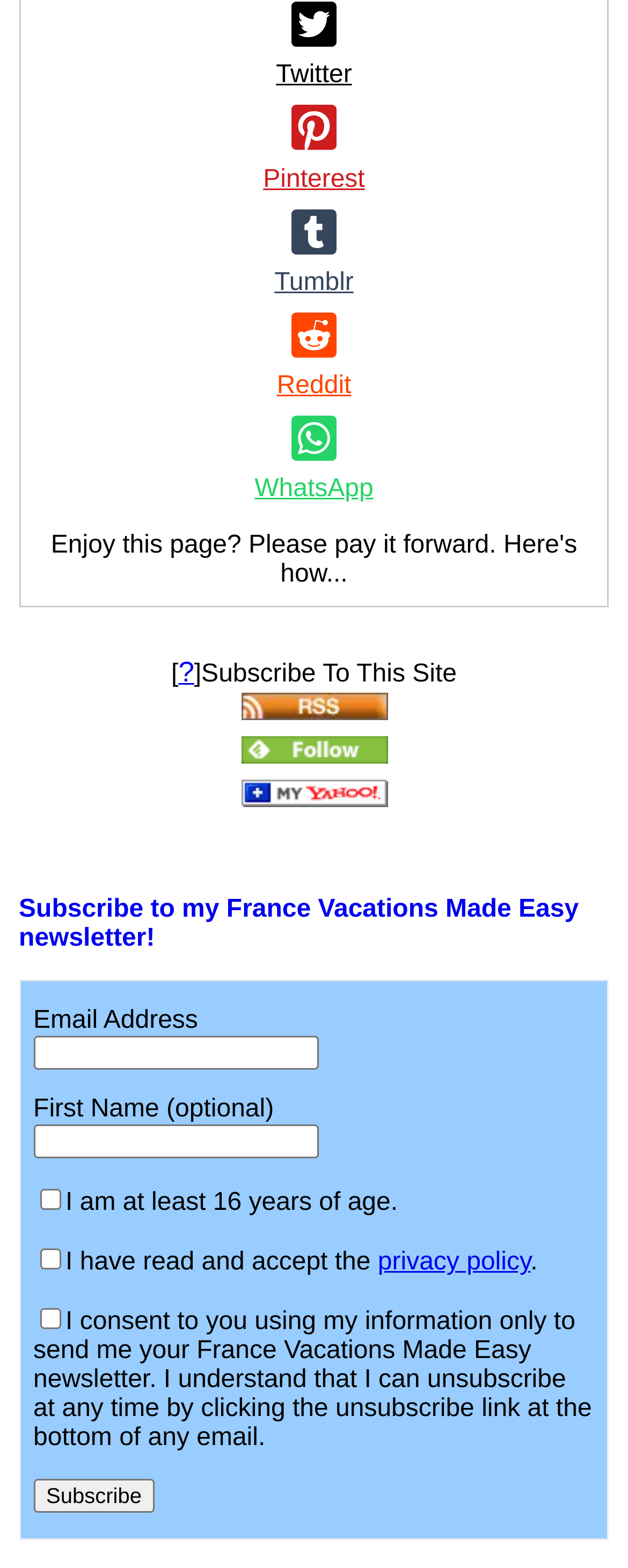Could you determine the bounding box coordinates of the clickable element to complete the instruction: "Enter email address"? Provide the coordinates as four float numbers between 0 and 1, i.e., [left, top, right, bottom].

[0.053, 0.661, 0.507, 0.682]